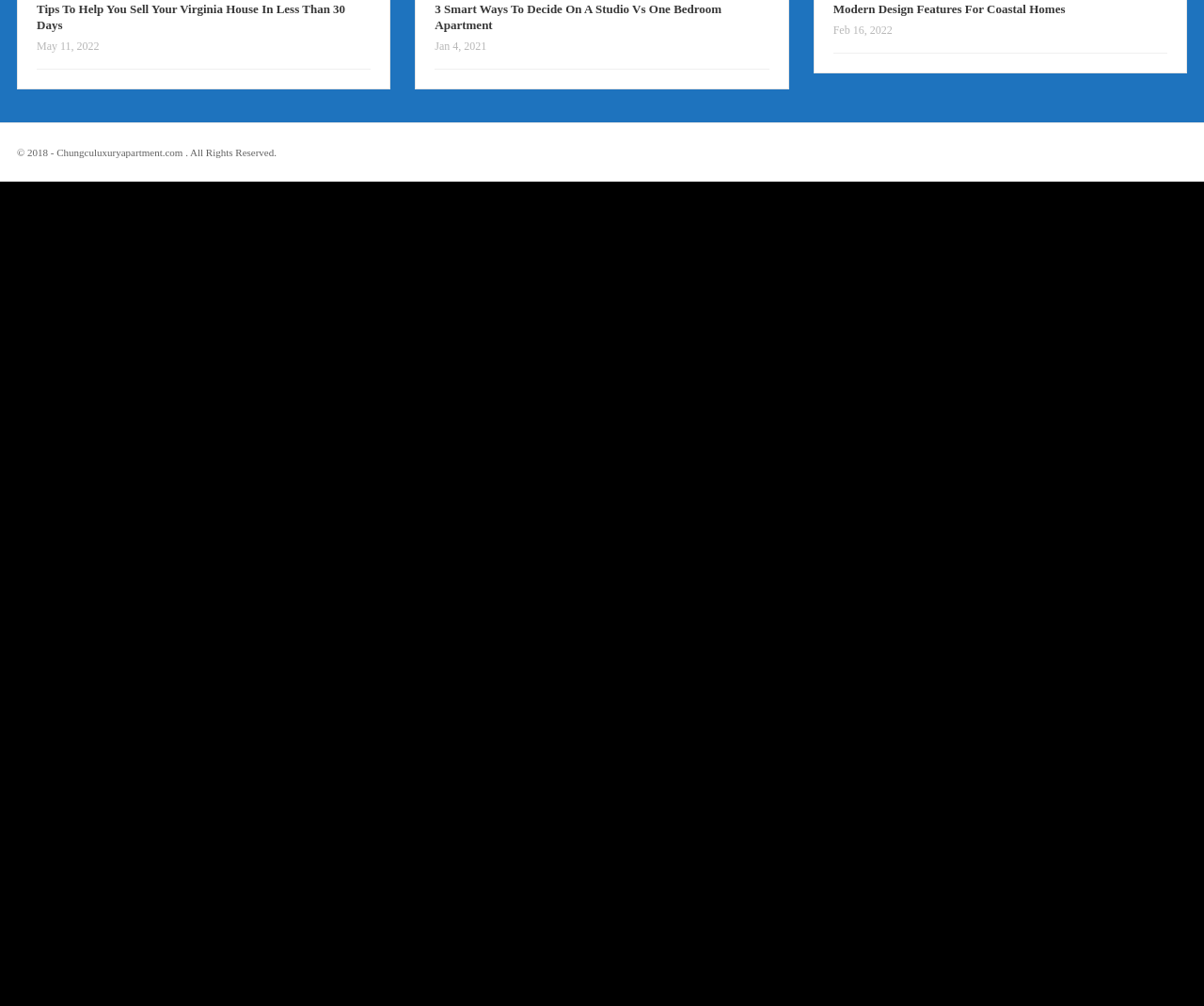Please identify the bounding box coordinates of the region to click in order to complete the task: "Explore the room-by-room unpacking guide". The coordinates must be four float numbers between 0 and 1, specified as [left, top, right, bottom].

[0.692, 0.03, 0.878, 0.048]